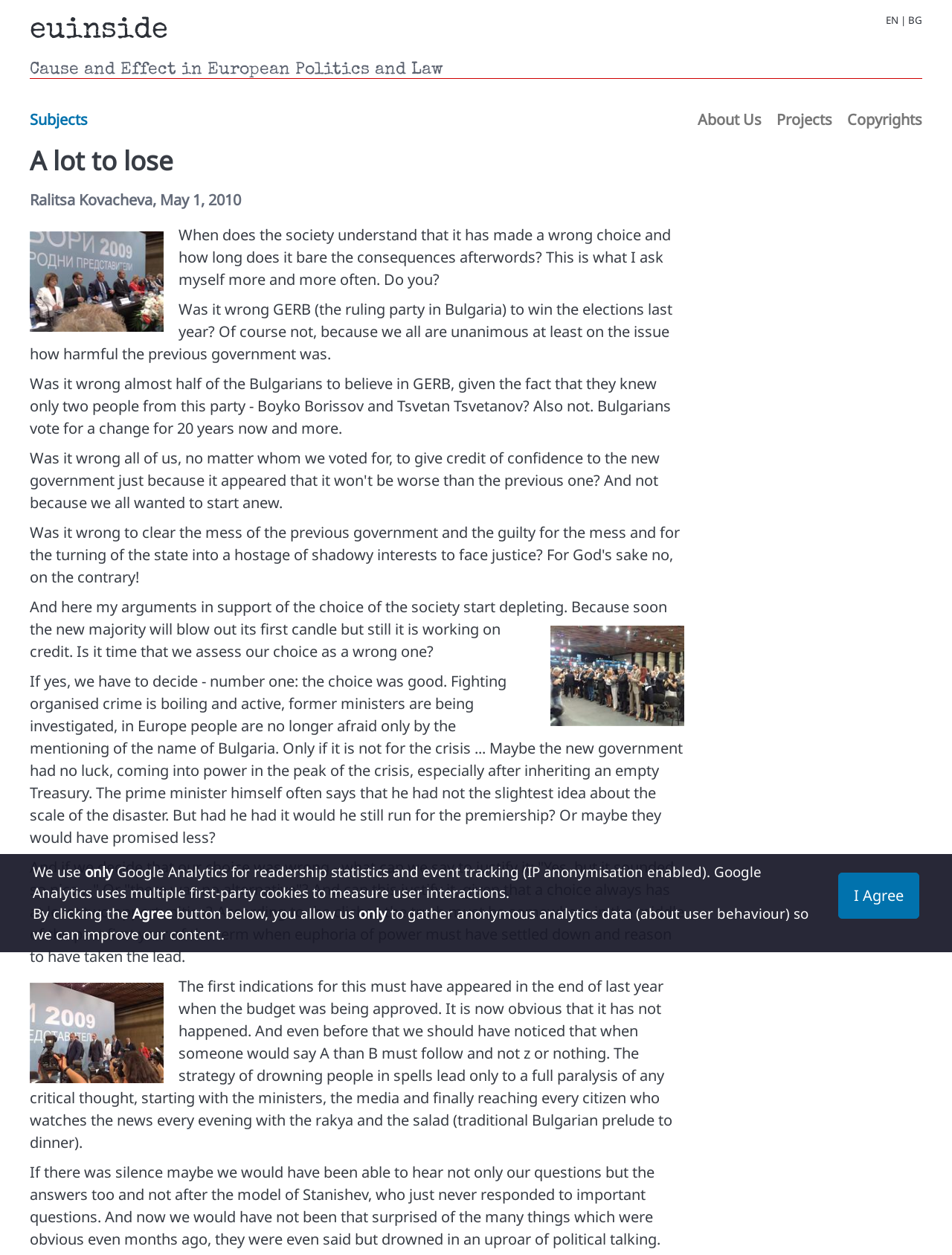Locate the bounding box coordinates of the element I should click to achieve the following instruction: "Click the 'Subjects' link".

[0.023, 0.081, 0.1, 0.11]